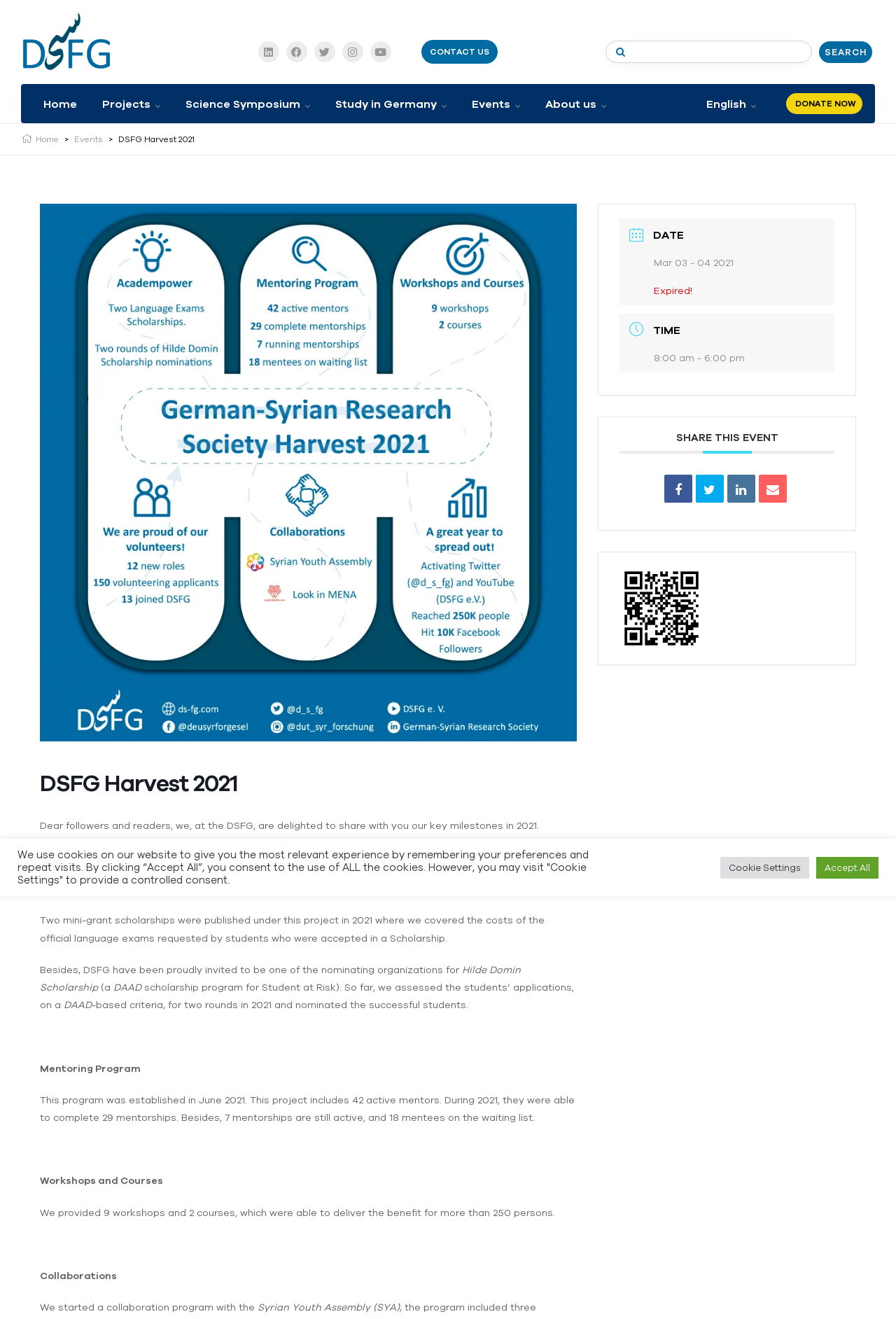Point out the bounding box coordinates of the section to click in order to follow this instruction: "Donate now".

[0.877, 0.071, 0.962, 0.087]